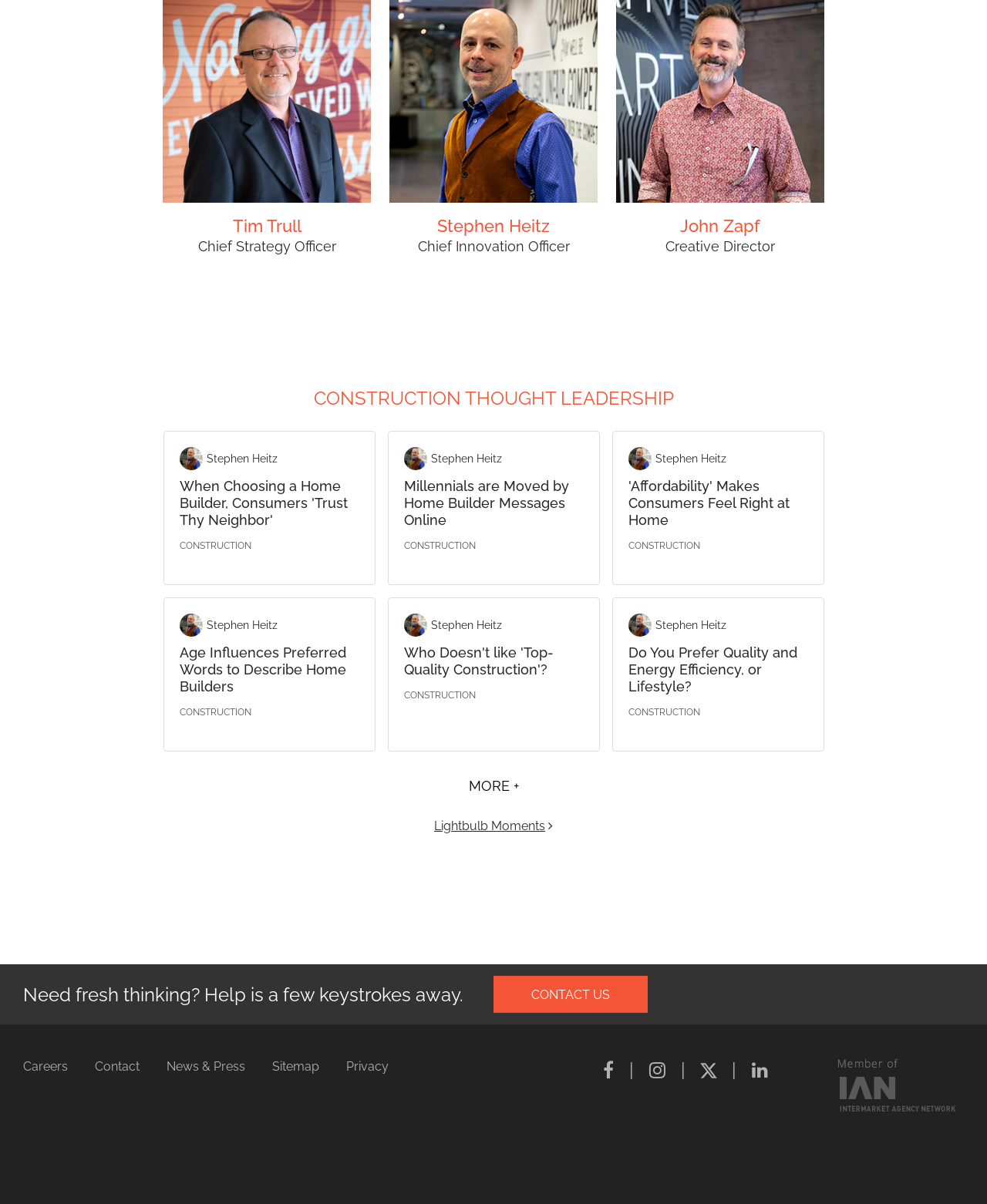Please identify the bounding box coordinates of the element I should click to complete this instruction: 'Click on 'When Choosing a Home Builder, Consumers 'Trust Thy Neighbor'''. The coordinates should be given as four float numbers between 0 and 1, like this: [left, top, right, bottom].

[0.182, 0.399, 0.352, 0.439]